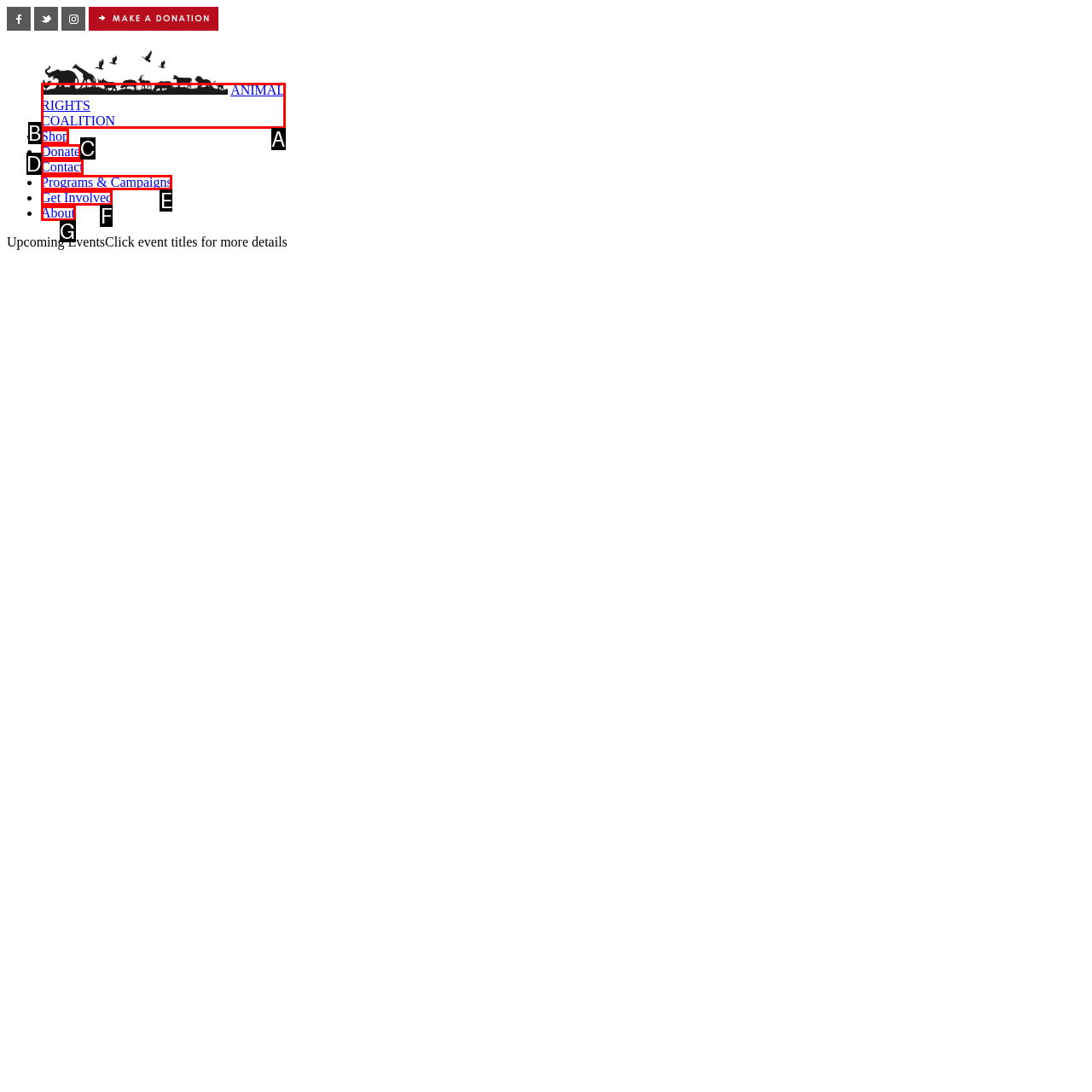Which HTML element matches the description: Shop?
Reply with the letter of the correct choice.

B